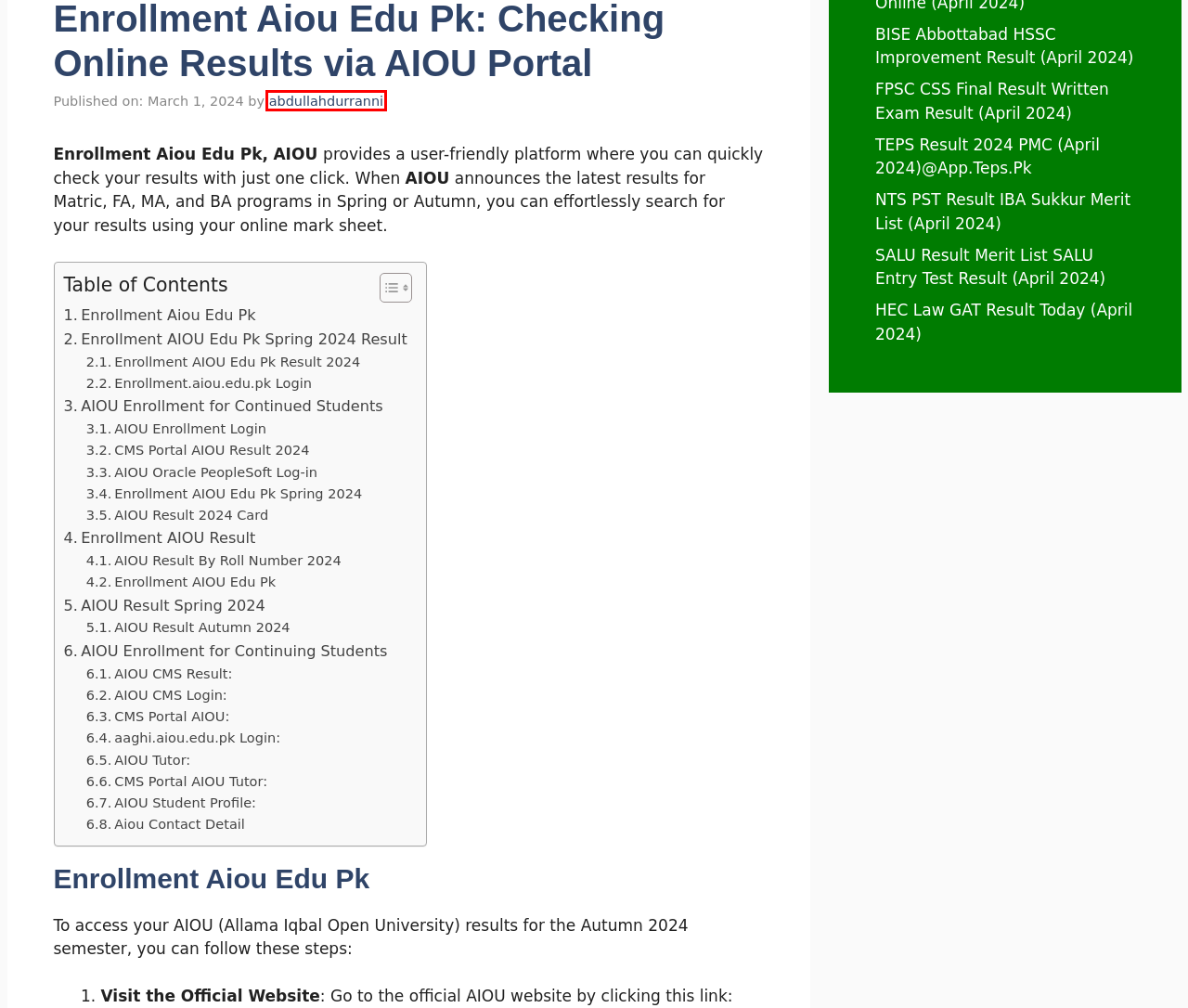Please examine the screenshot provided, which contains a red bounding box around a UI element. Select the webpage description that most accurately describes the new page displayed after clicking the highlighted element. Here are the candidates:
A. DUHS Merit List MBBS and BDS Download PDF (April 2024) - Aiou Enrollment
B. Abbottabad Board 11th and 12th Improvement Result
C. www aiou edu pk Archives - Aiou Enrollment
D. Scholarship Archives - Aiou Enrollment
E. Pak Navy Jobs (March 2024)
F. abdullahdurranni, Author at Aiou Enrollment
G. aiou dts Archives - Aiou Enrollment
H. Aiou Result 2023 Archives - Aiou Enrollment

F